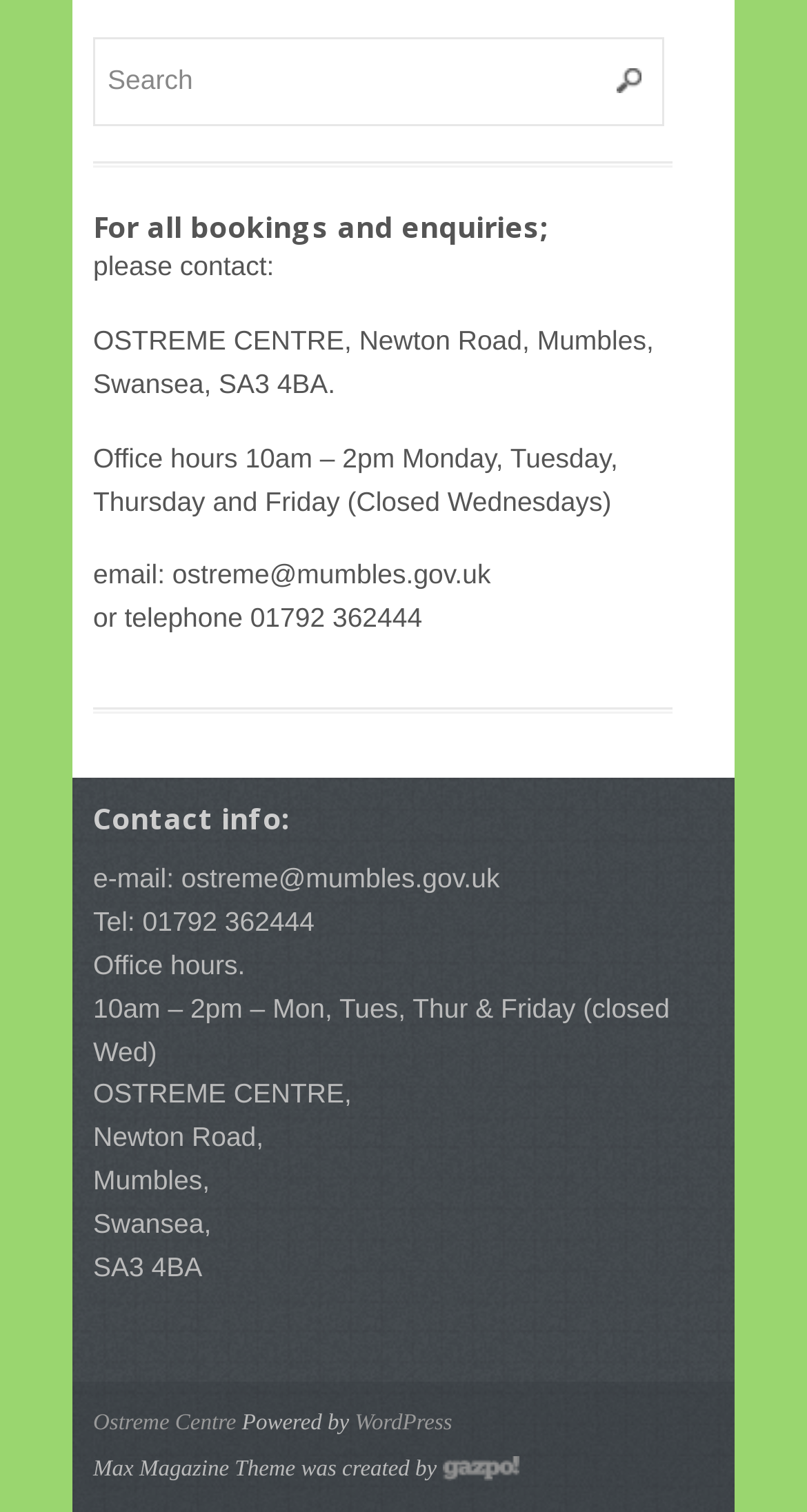What is the address of Ostreme Centre?
Based on the visual information, provide a detailed and comprehensive answer.

I found the address by looking at the text 'OSTREME CENTRE, Newton Road, Mumbles, Swansea, SA3 4BA.' which is located under the 'please contact:' text.